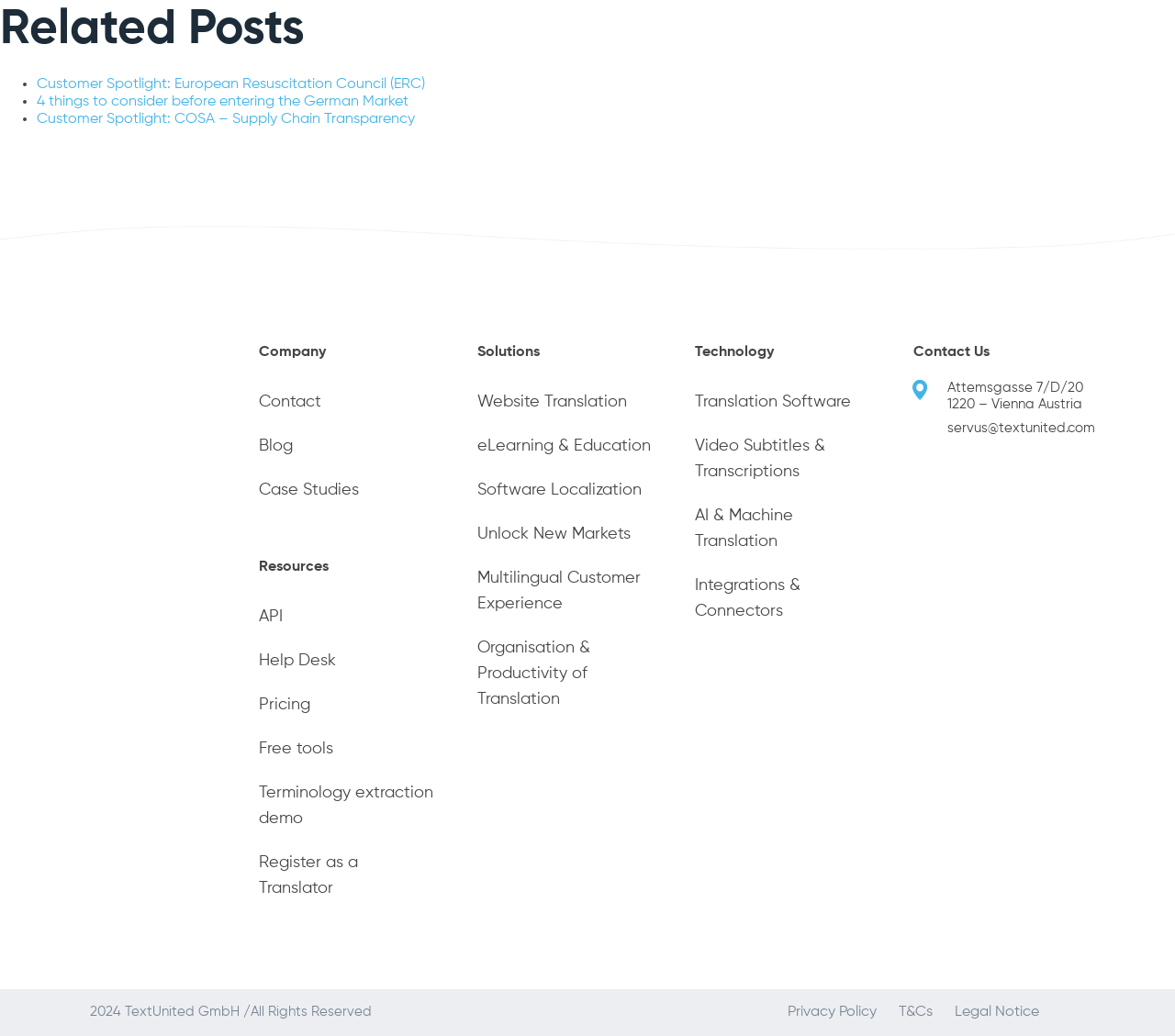Using the description: "AI & Machine Translation", determine the UI element's bounding box coordinates. Ensure the coordinates are in the format of four float numbers between 0 and 1, i.e., [left, top, right, bottom].

[0.591, 0.489, 0.675, 0.53]